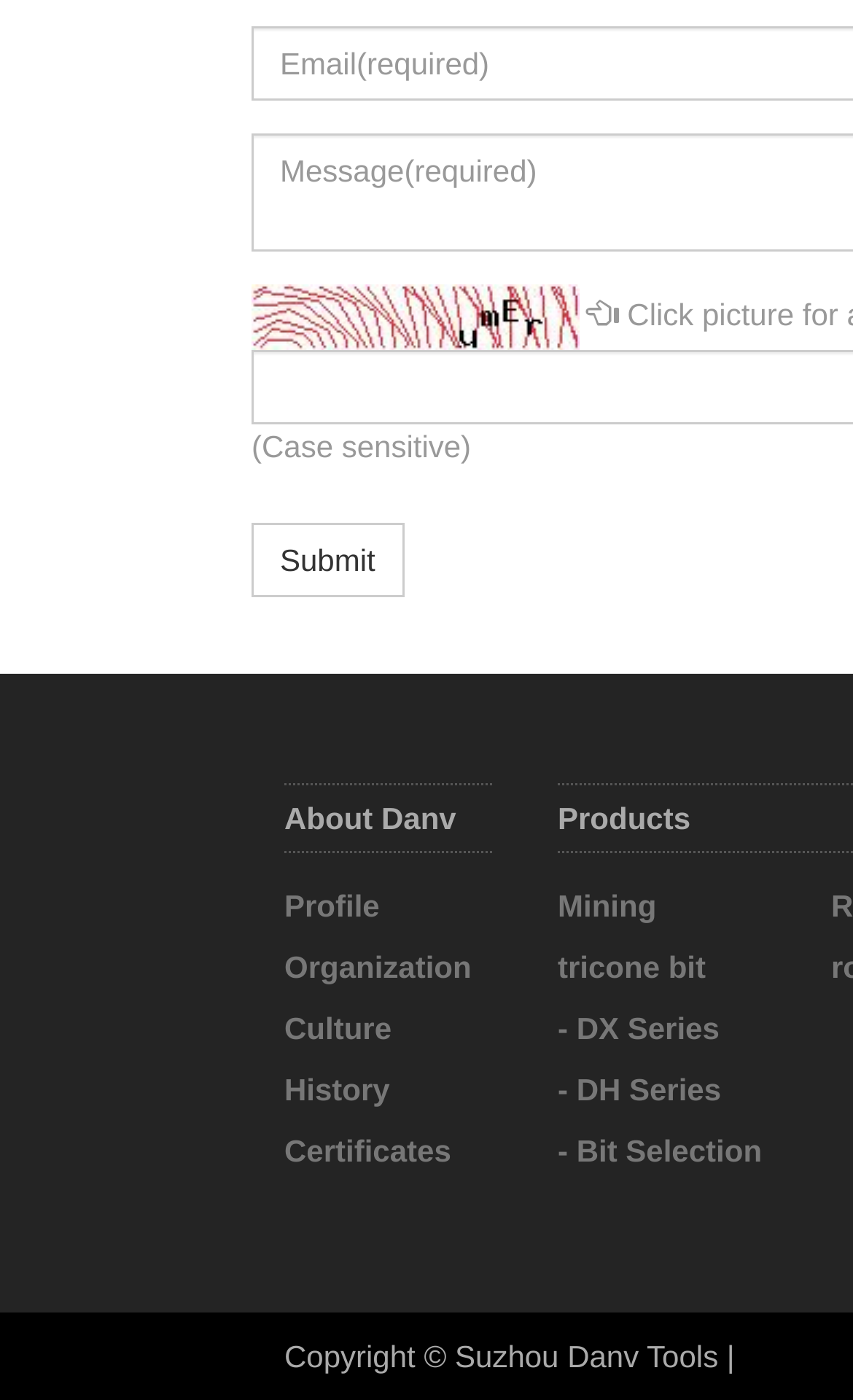Give a one-word or phrase response to the following question: What is the text above the 'Submit' button?

(Case sensitive)